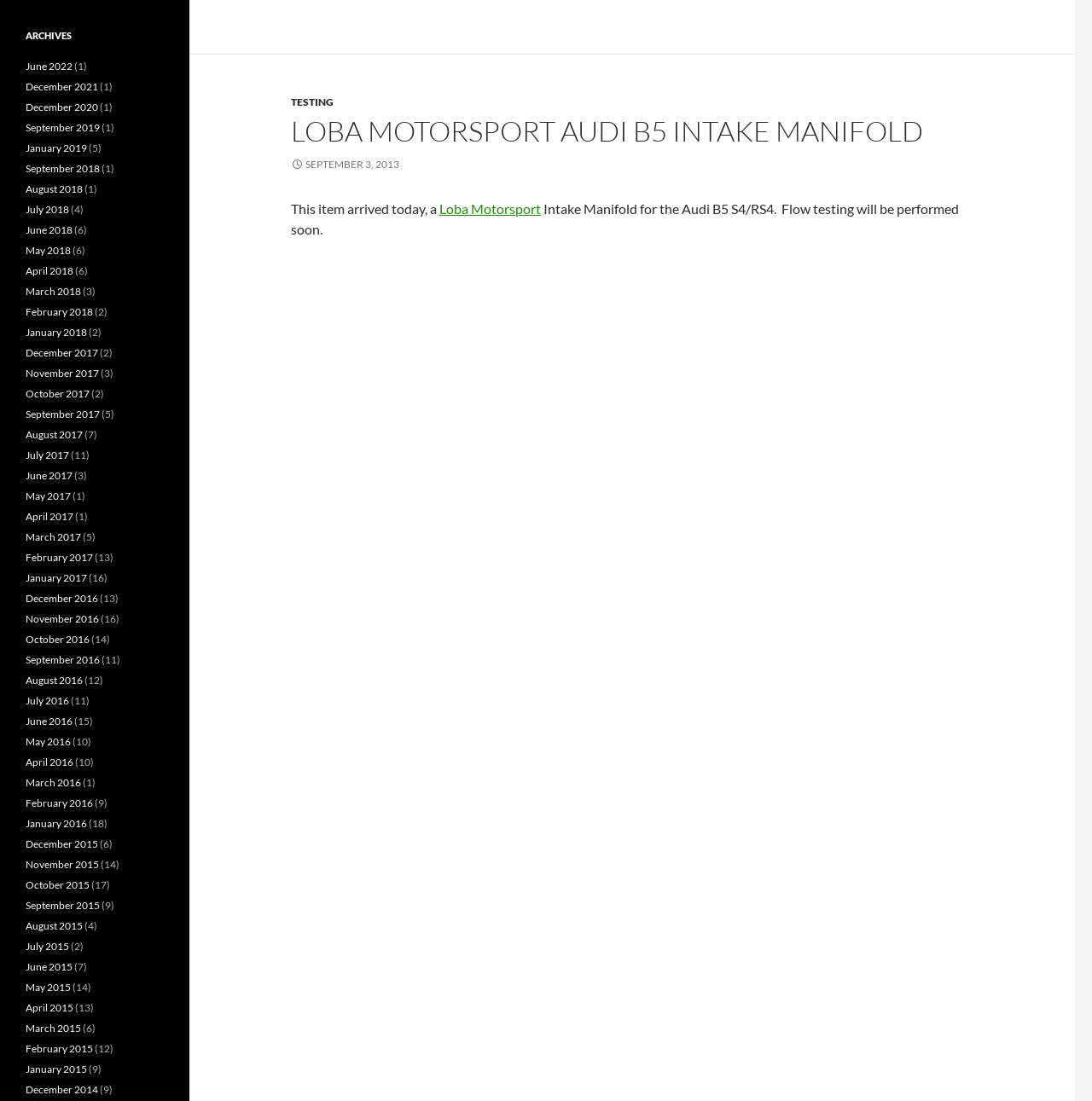Give a concise answer using only one word or phrase for this question:
What is the name of the intake manifold?

Loba Motorsport B5 S4/RS4 Intake Manifold